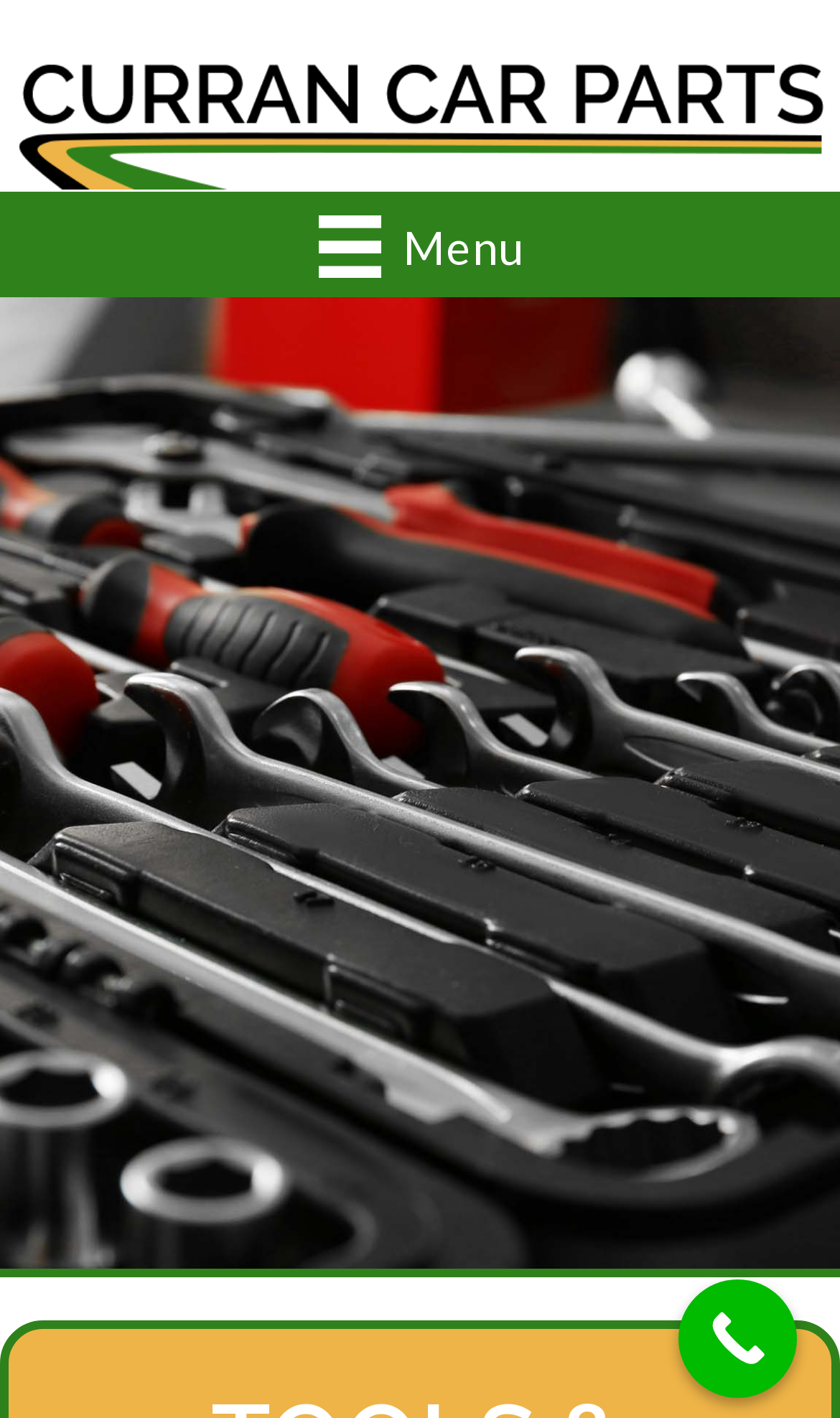Determine the title of the webpage and give its text content.

TOOLS & ACCESSORIES